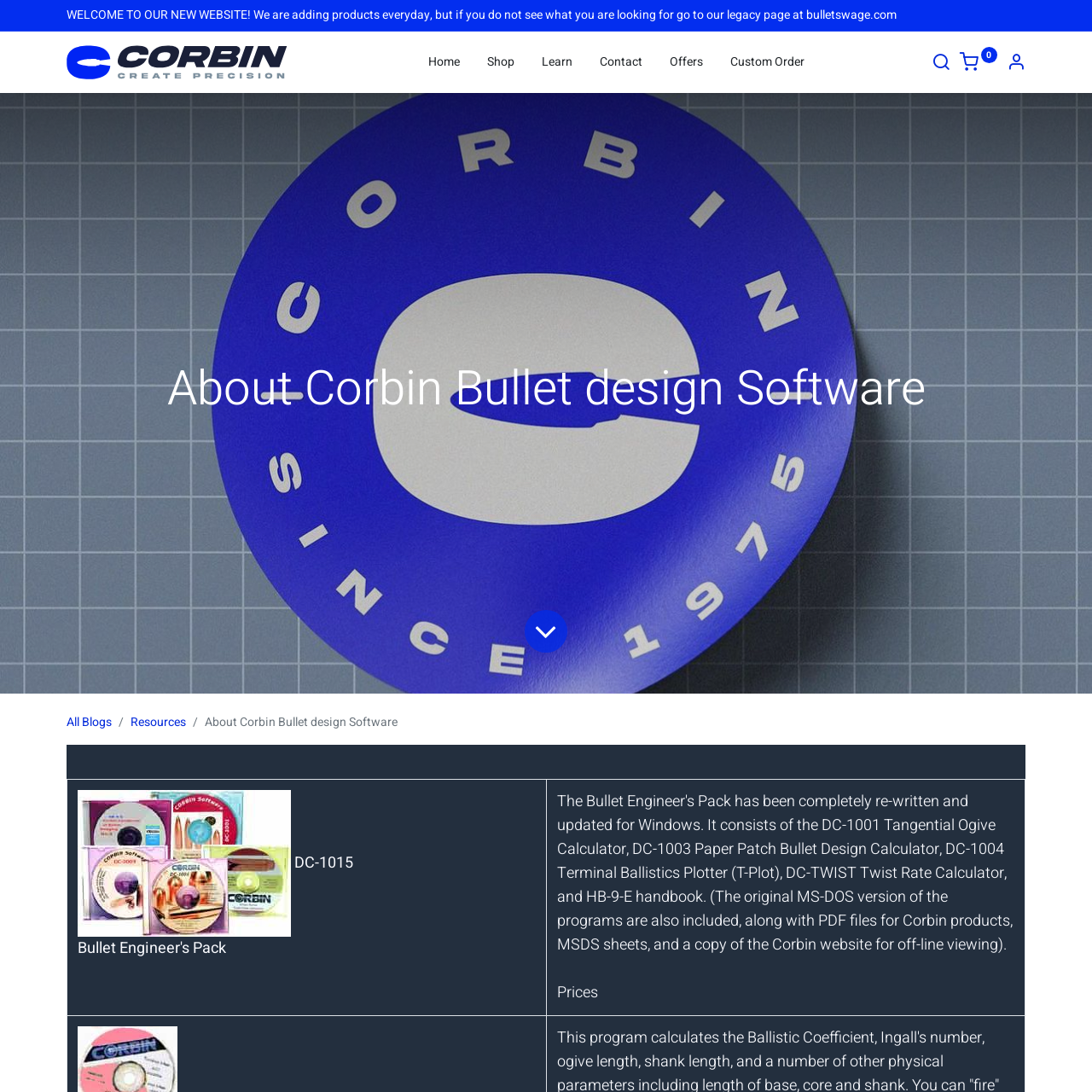Use a single word or phrase to respond to the question:
What is the name of the legacy website?

bulletswage.com